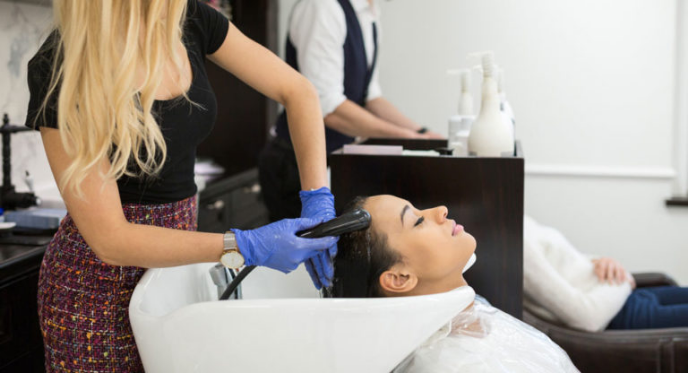Answer the question using only a single word or phrase: 
Is the salon professionally designed?

Yes